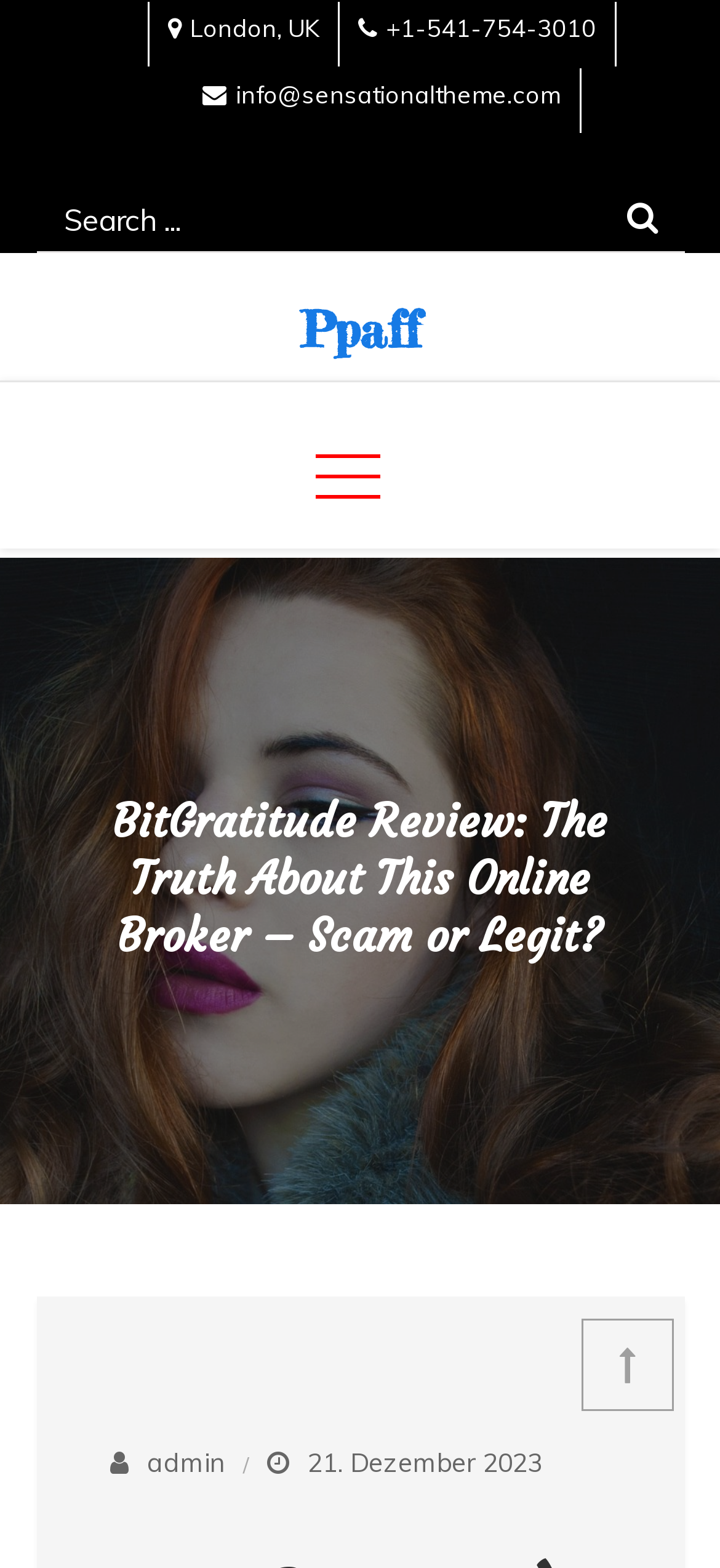Please identify the coordinates of the bounding box that should be clicked to fulfill this instruction: "Read BitGratitude Review".

[0.05, 0.471, 0.95, 0.652]